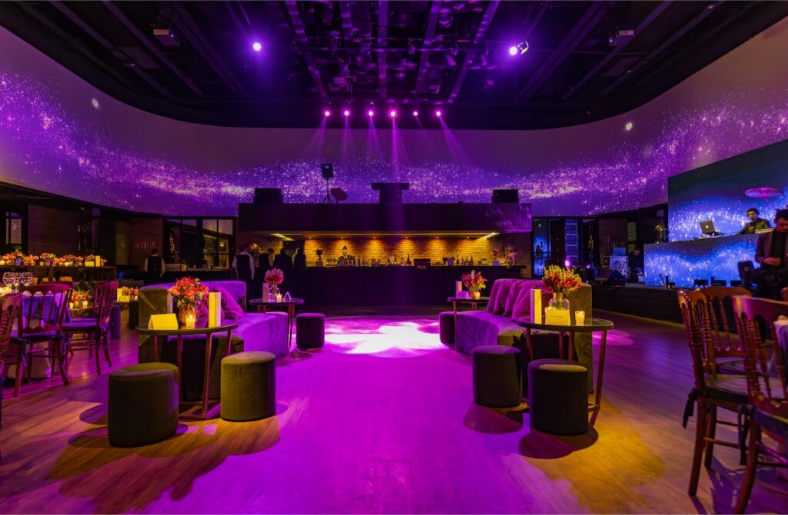Thoroughly describe what you see in the image.

The image showcases a stunning interior of Purnima Restaurant, highlighting a vibrant and luxurious atmosphere. The space is illuminated by soft purple lighting and features an ethereal starry projection on the ceiling, creating a captivating ambiance. Elegant seating arrangements include plush sofas and circular tables adorned with fresh flowers, inviting guests to relax and enjoy. In the background, a stylish bar area with warm lighting and a modern design complements the overall aesthetic. This venue promises an exquisite dining and social experience, perfect for food enthusiasts and those seeking memorable gatherings.